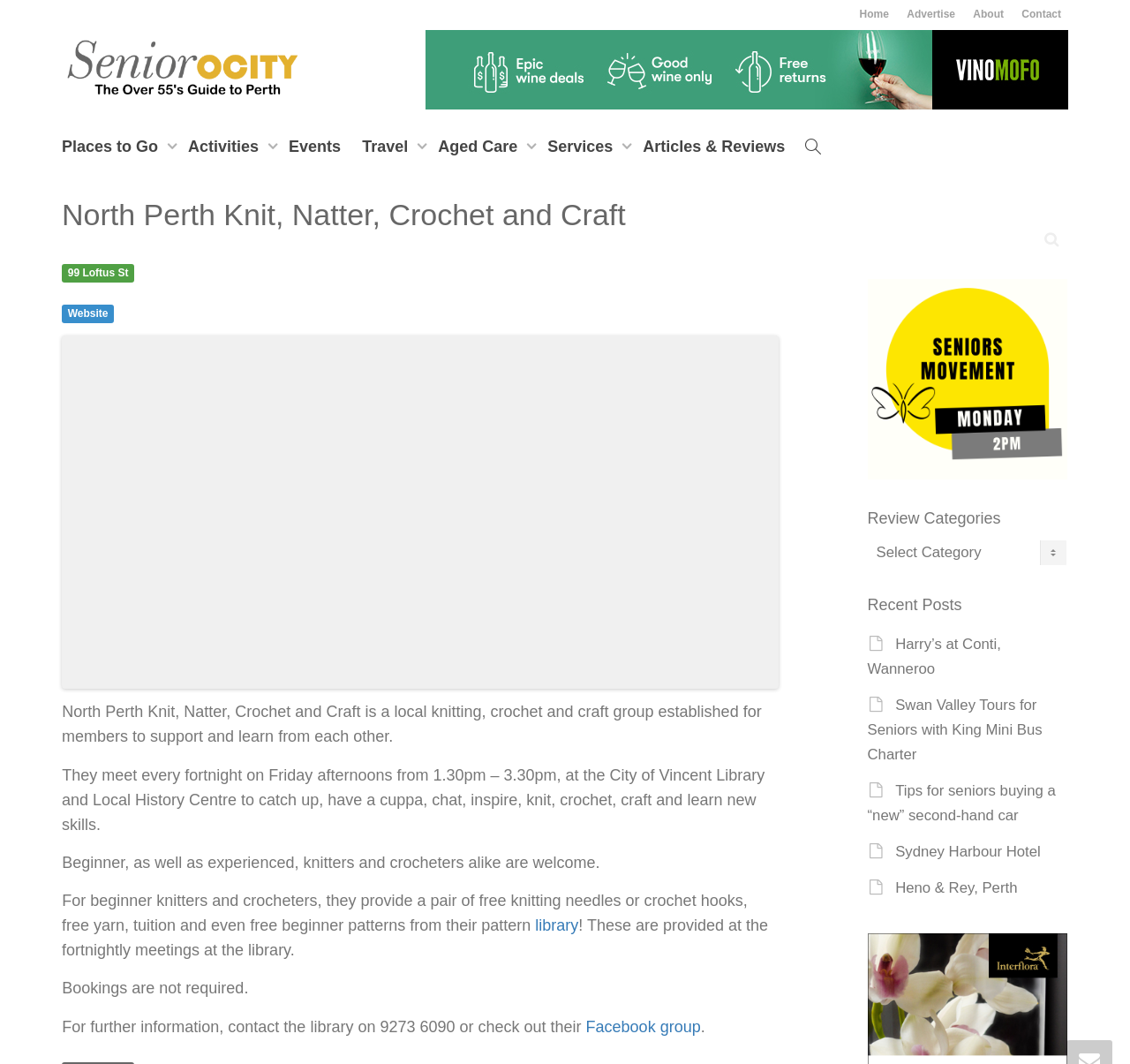Give a one-word or one-phrase response to the question:
How many recent posts are listed?

5